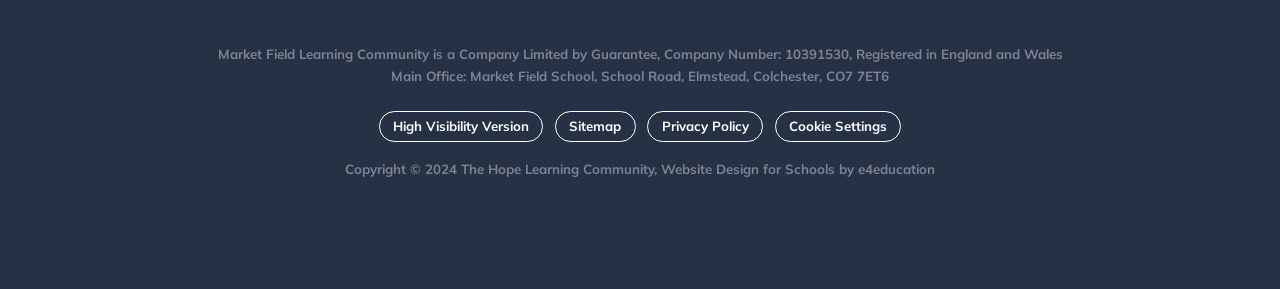What is the copyright year of the website?
Look at the image and provide a detailed response to the question.

The copyright year can be found in the last StaticText element, which states 'Copyright © 2024 The Hope Learning Community, Website Design for Schools by e4education'.